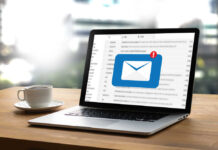What is indicated by the notification icon?
Based on the screenshot, provide a one-word or short-phrase response.

New messages